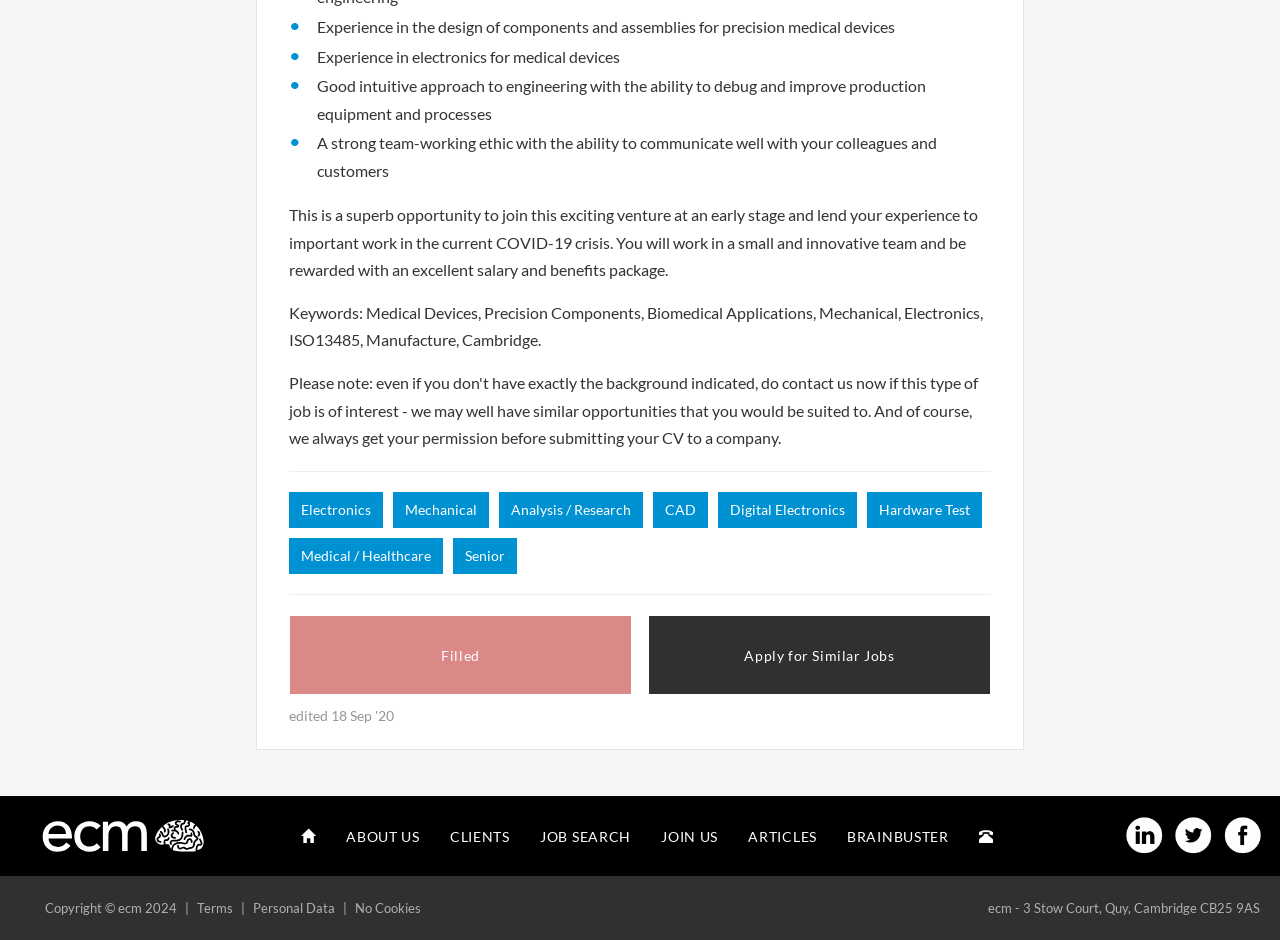Specify the bounding box coordinates for the region that must be clicked to perform the given instruction: "Click on the 'Next Post →' link in the post navigation".

None